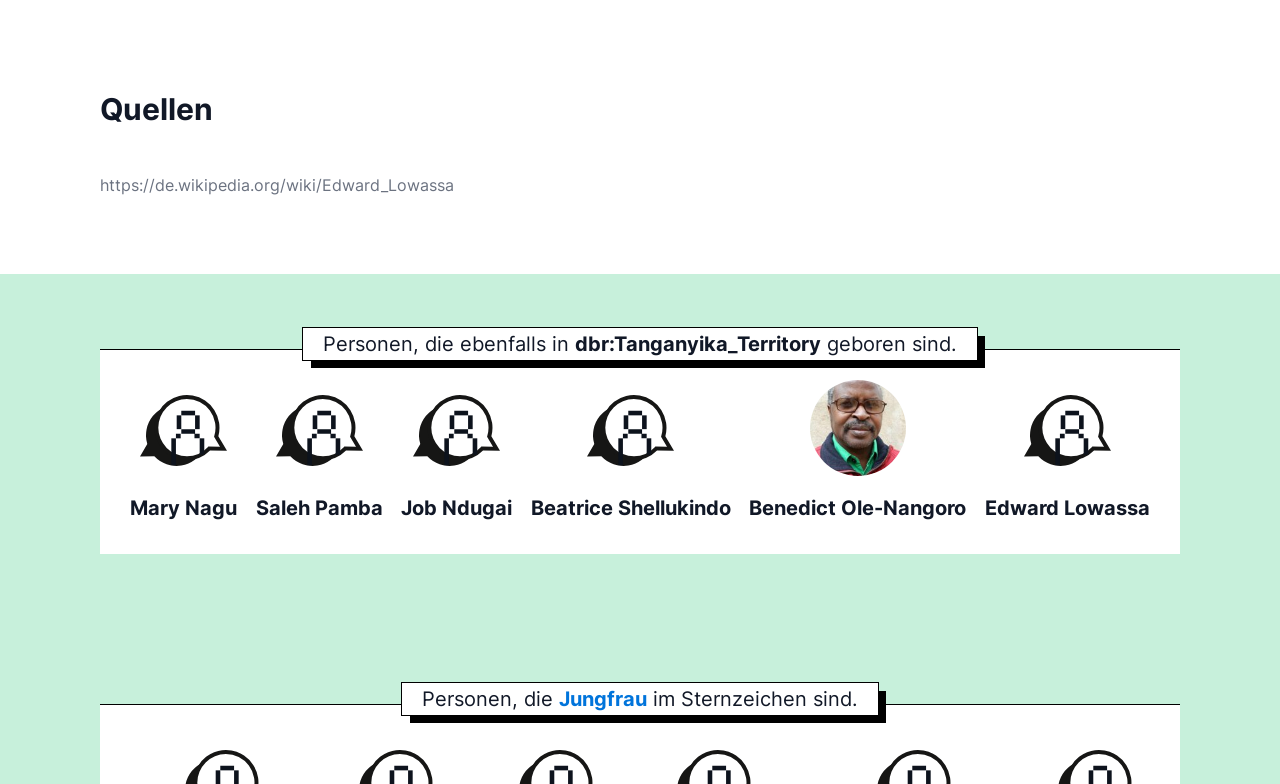Respond to the question below with a concise word or phrase:
How many headings are there on the webpage?

3